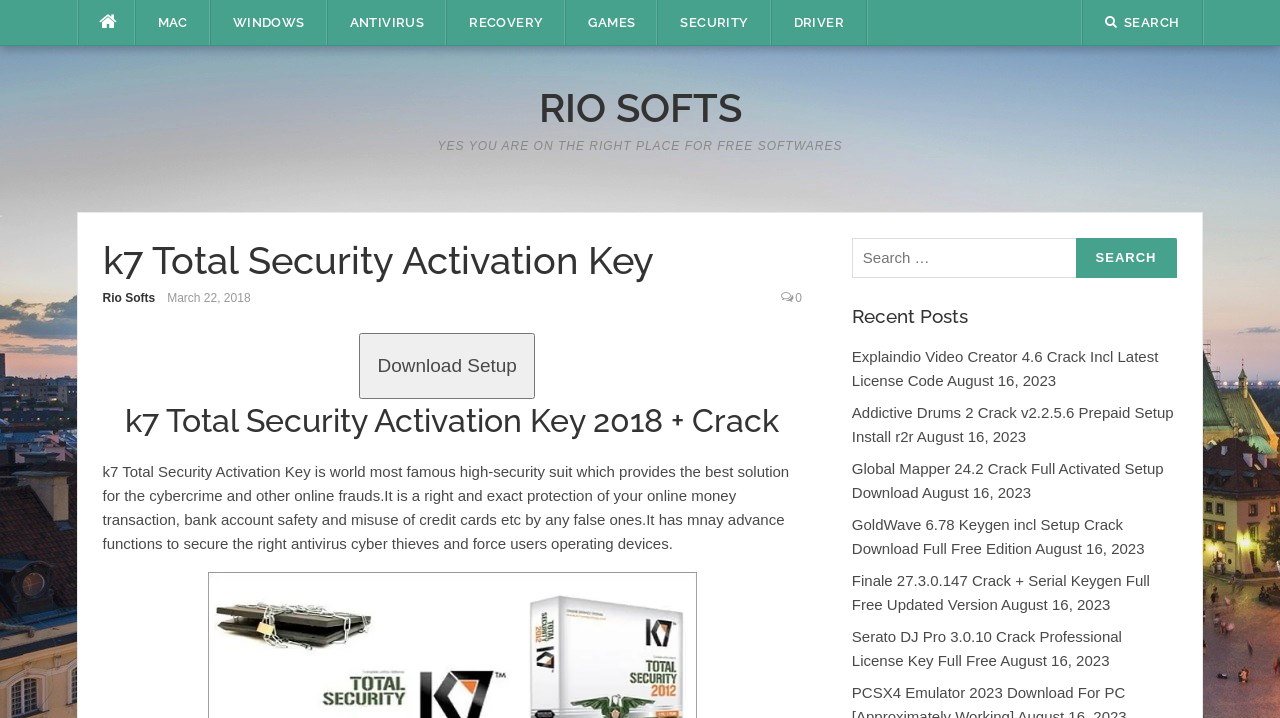What is the website about?
From the image, provide a succinct answer in one word or a short phrase.

Free software downloads